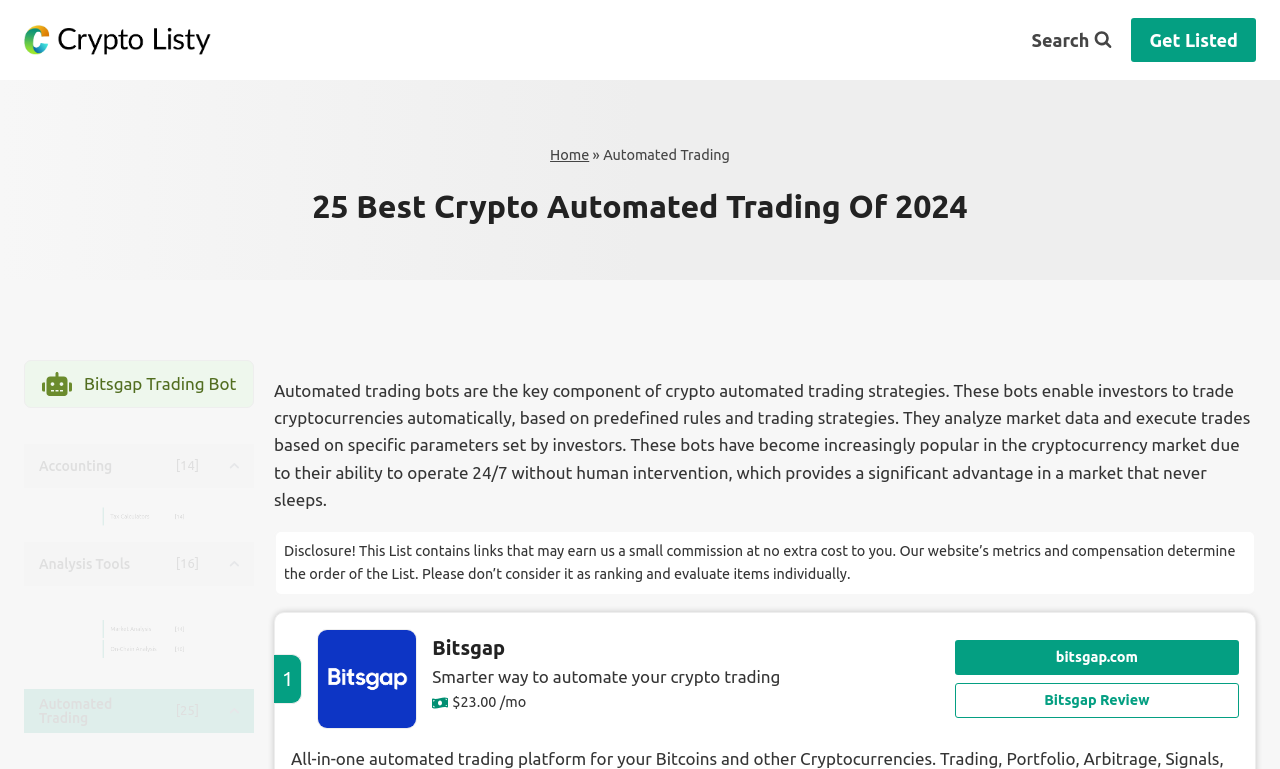What is the purpose of automated trading bots?
Look at the webpage screenshot and answer the question with a detailed explanation.

According to the webpage, automated trading bots are the key component of crypto automated trading strategies, enabling investors to trade cryptocurrencies automatically based on predefined rules and trading strategies.